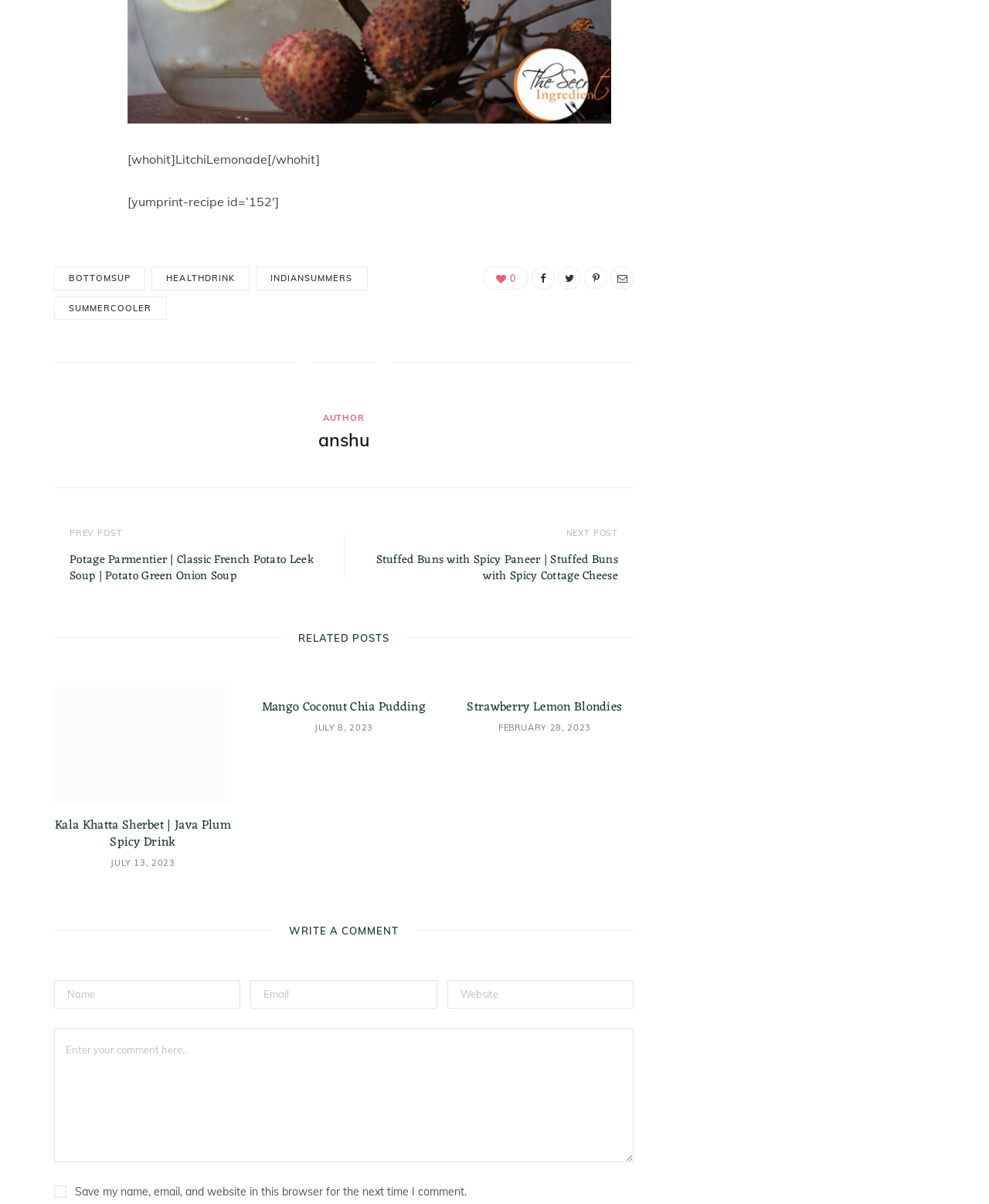Show the bounding box coordinates for the element that needs to be clicked to execute the following instruction: "Click on the 'BOTTOMSUP' link". Provide the coordinates in the form of four float numbers between 0 and 1, i.e., [left, top, right, bottom].

[0.055, 0.222, 0.147, 0.241]